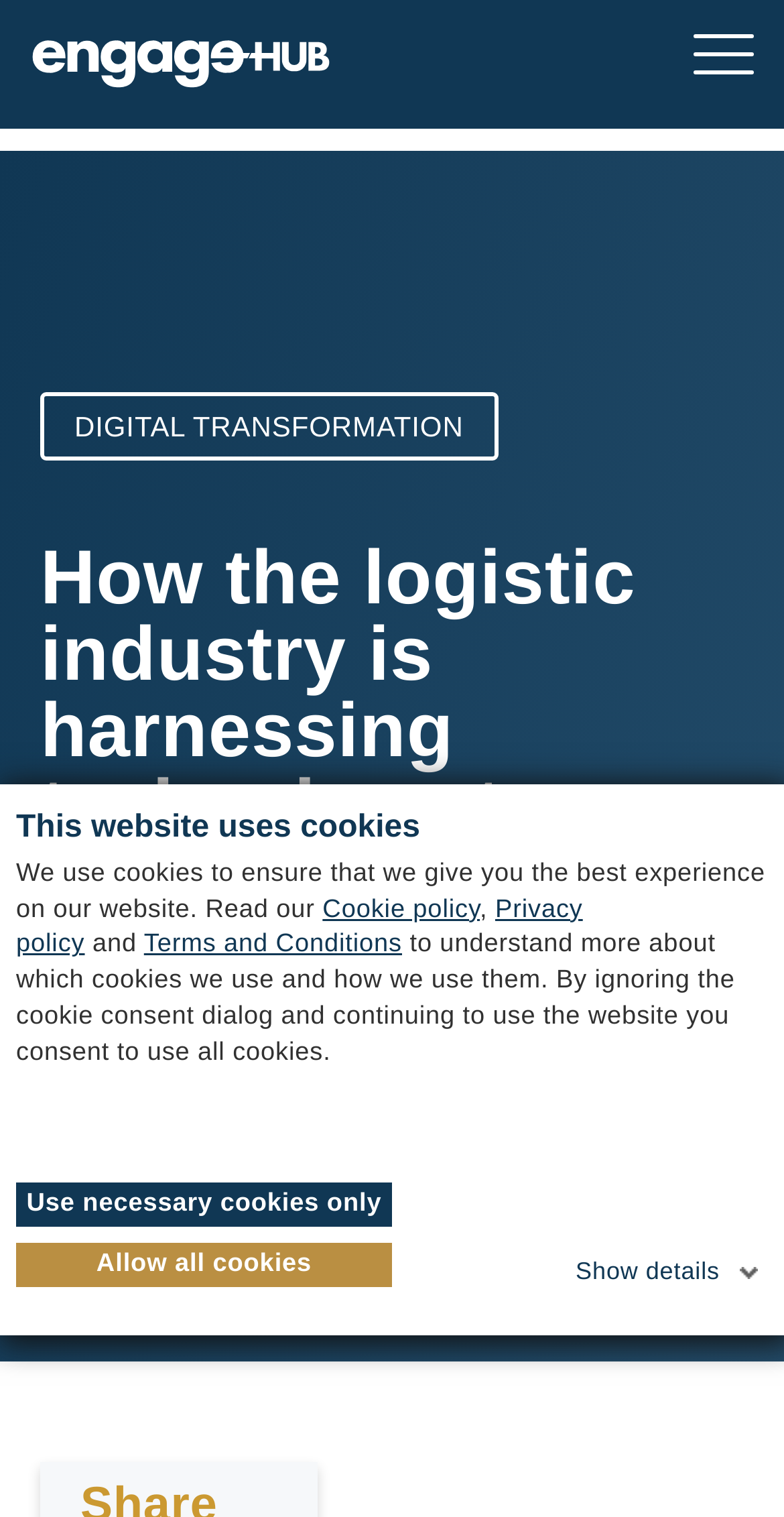Pinpoint the bounding box coordinates of the clickable area needed to execute the instruction: "View the details of the article published on 22 August 2016". The coordinates should be specified as four float numbers between 0 and 1, i.e., [left, top, right, bottom].

[0.569, 0.716, 0.865, 0.738]